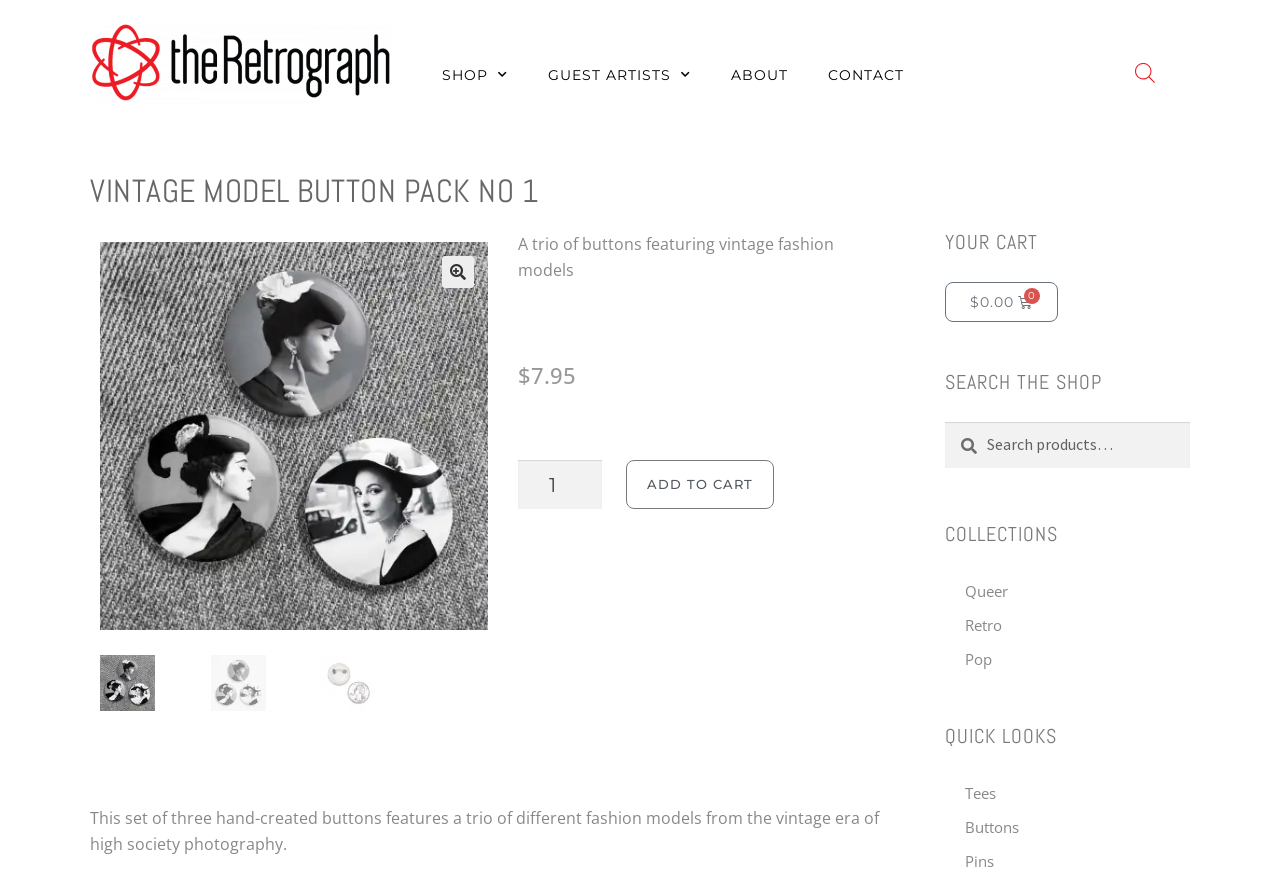Please find the bounding box coordinates of the element that you should click to achieve the following instruction: "View the 'Retro' collection". The coordinates should be presented as four float numbers between 0 and 1: [left, top, right, bottom].

[0.738, 0.686, 0.93, 0.725]